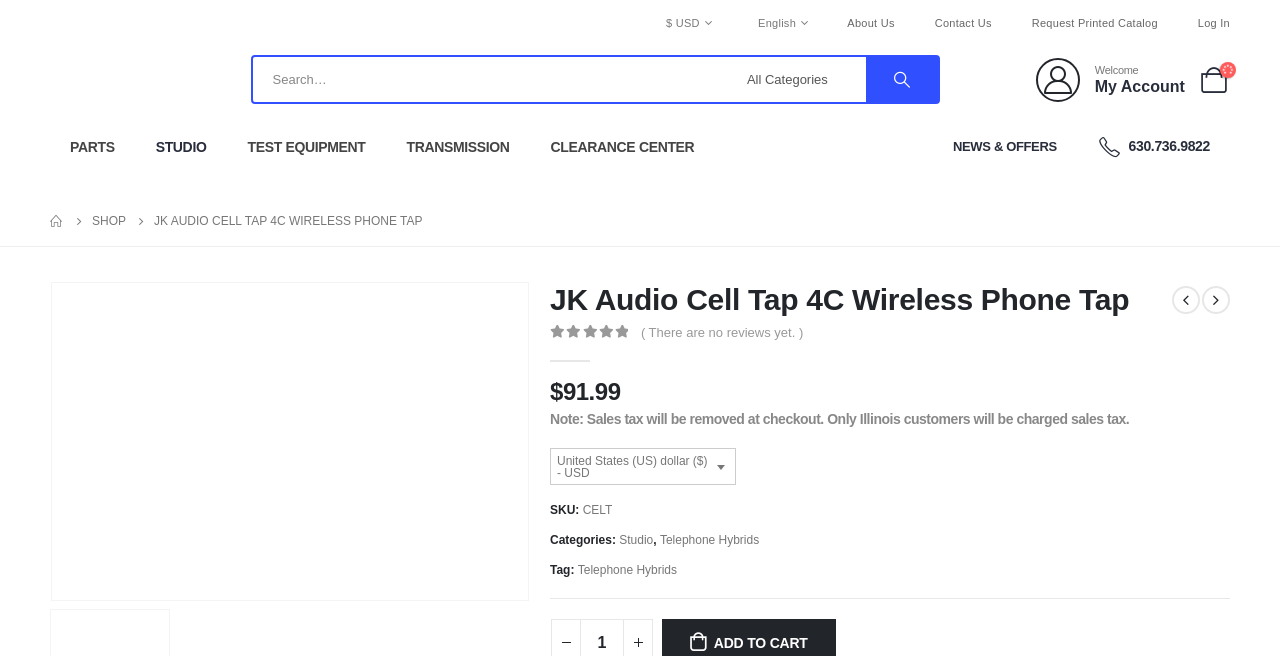From the element description STUDIO, predict the bounding box coordinates of the UI element. The coordinates must be specified in the format (top-left x, top-left y, bottom-right x, bottom-right y) and should be within the 0 to 1 range.

[0.106, 0.175, 0.177, 0.273]